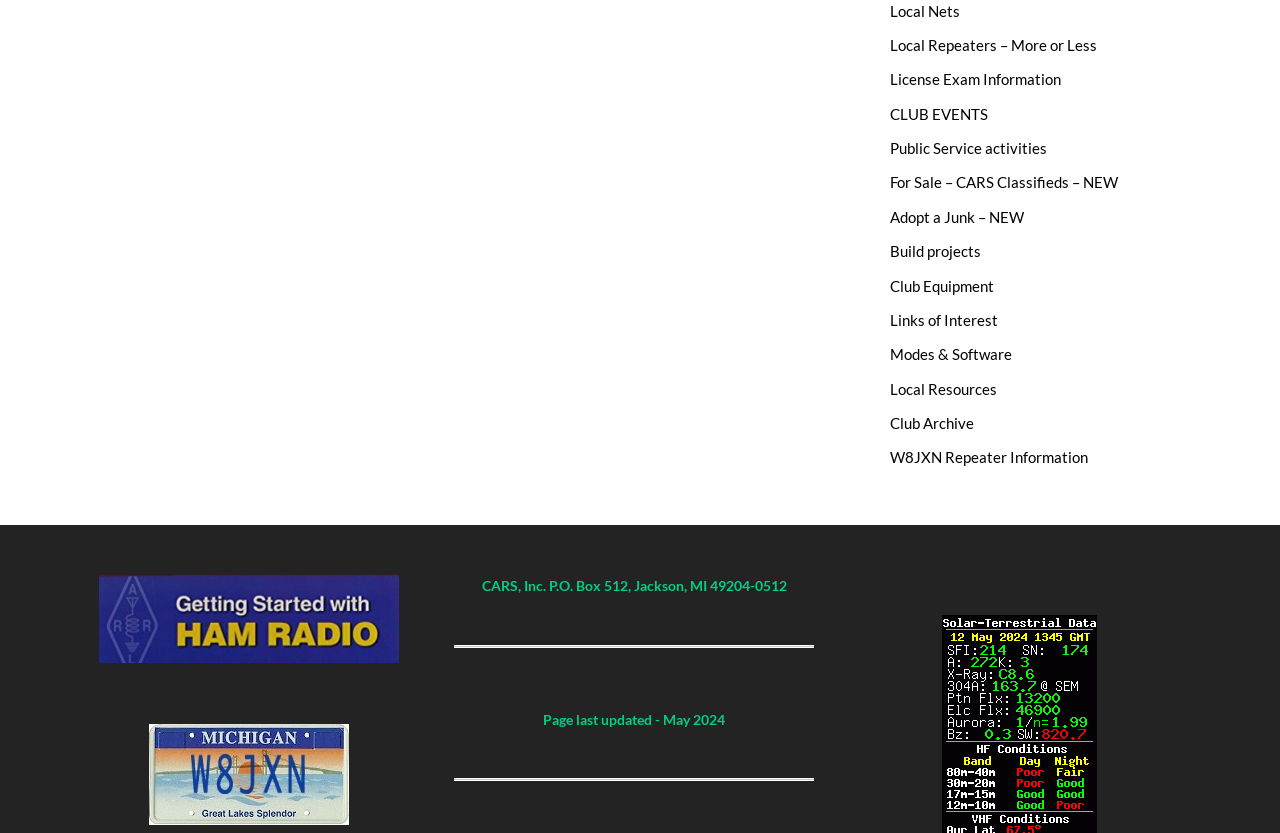Identify the bounding box coordinates of the clickable region required to complete the instruction: "View Local Nets". The coordinates should be given as four float numbers within the range of 0 and 1, i.e., [left, top, right, bottom].

[0.696, 0.186, 0.75, 0.208]